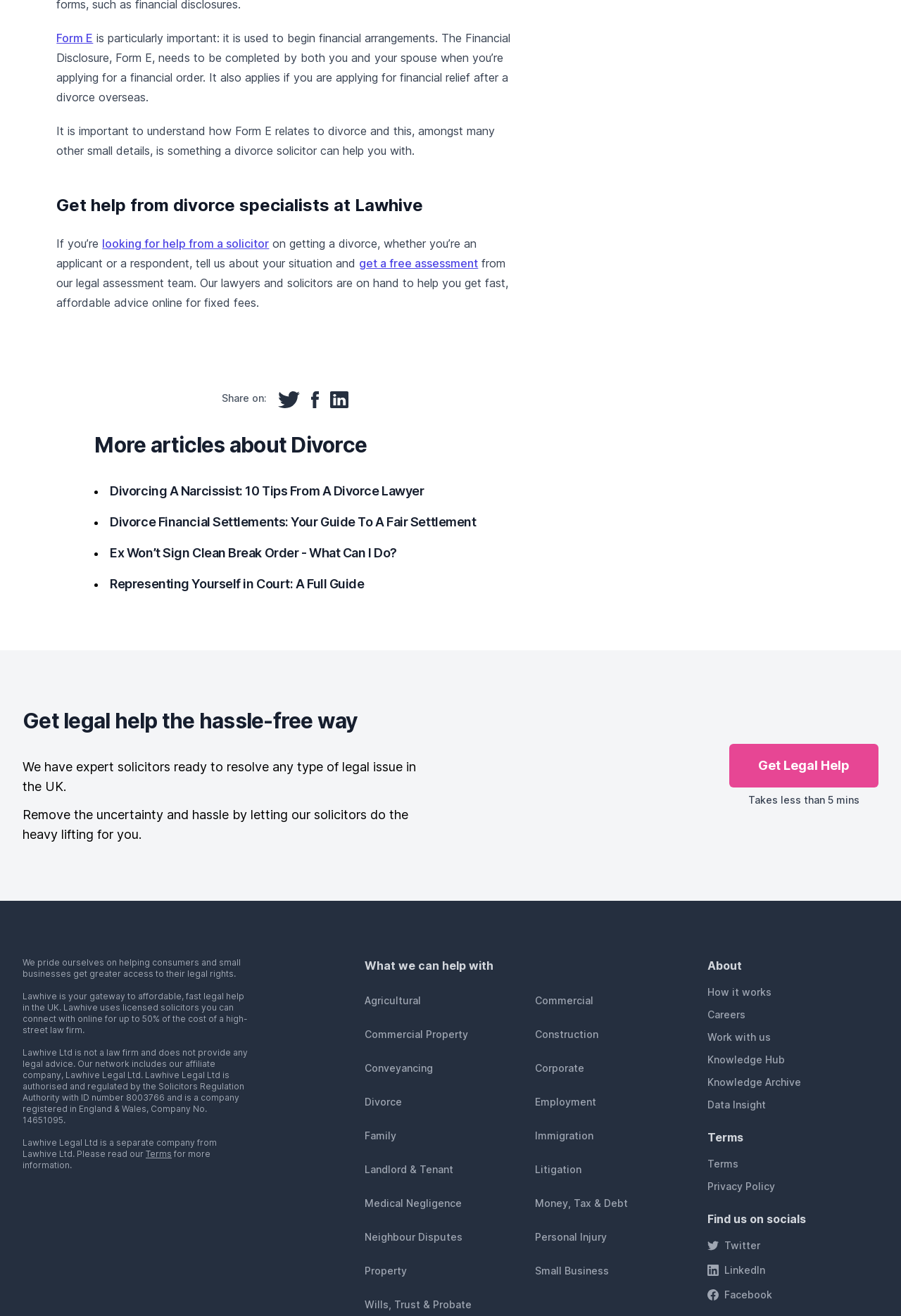Please provide the bounding box coordinate of the region that matches the element description: Wills, Trust & Probate. Coordinates should be in the format (top-left x, top-left y, bottom-right x, bottom-right y) and all values should be between 0 and 1.

[0.405, 0.987, 0.524, 0.999]